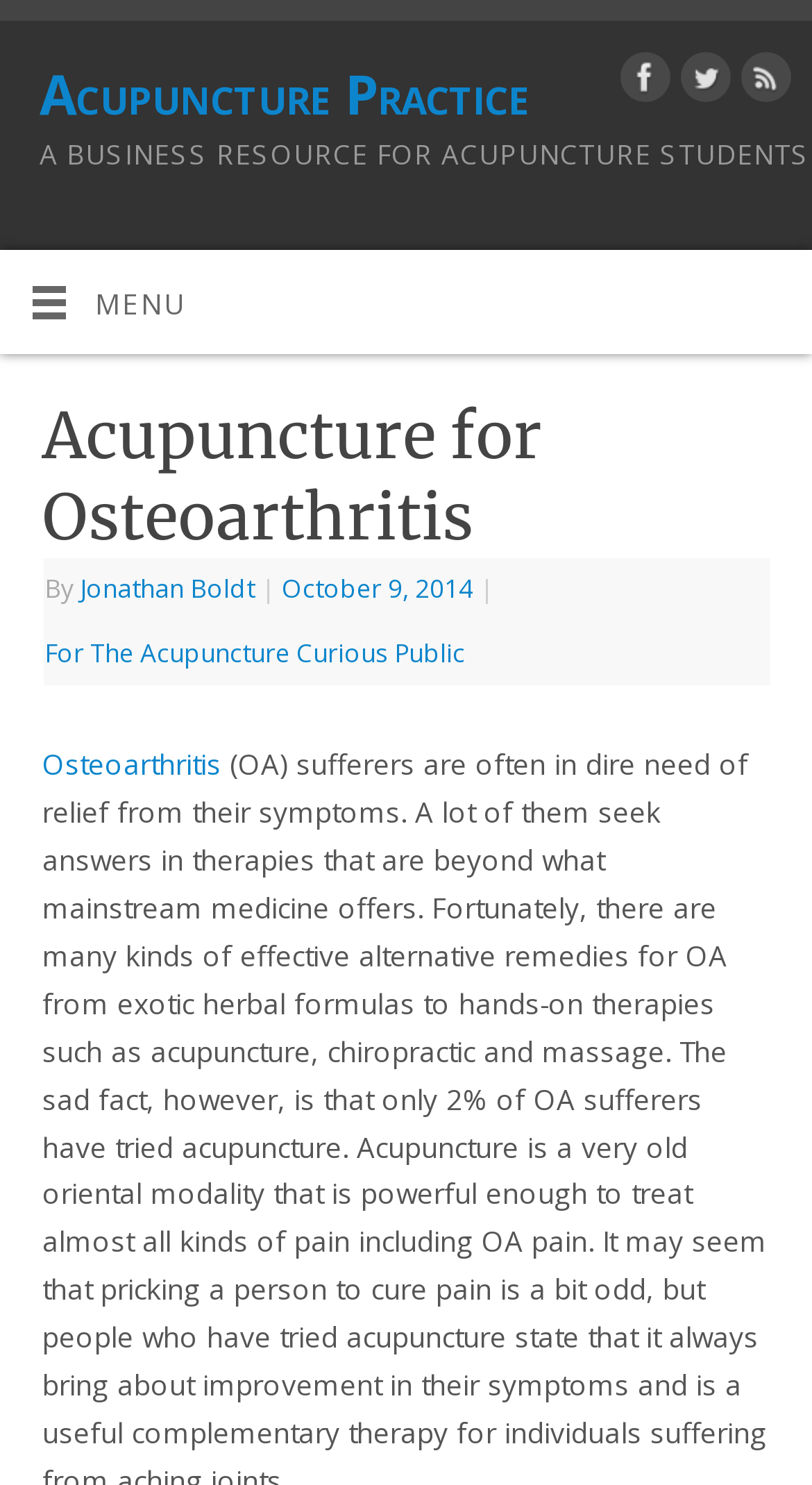Locate the bounding box coordinates of the clickable region to complete the following instruction: "read about Osteoarthritis."

[0.052, 0.502, 0.272, 0.527]